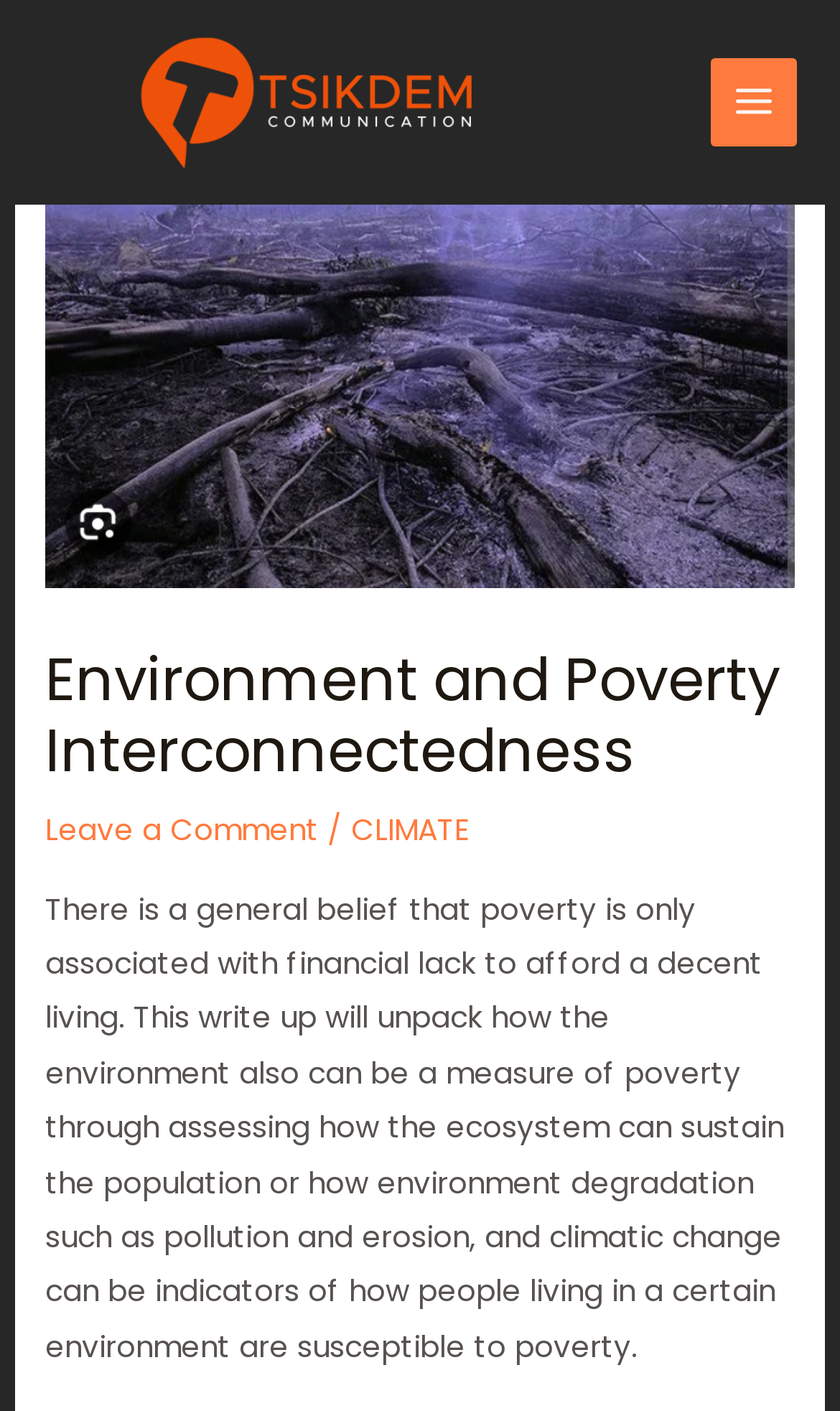What is the name of the organization?
Kindly offer a detailed explanation using the data available in the image.

The name of the organization can be found in the top-left corner of the webpage, where it is written as 'Tsikdem Communication' and also has an image with the same name.